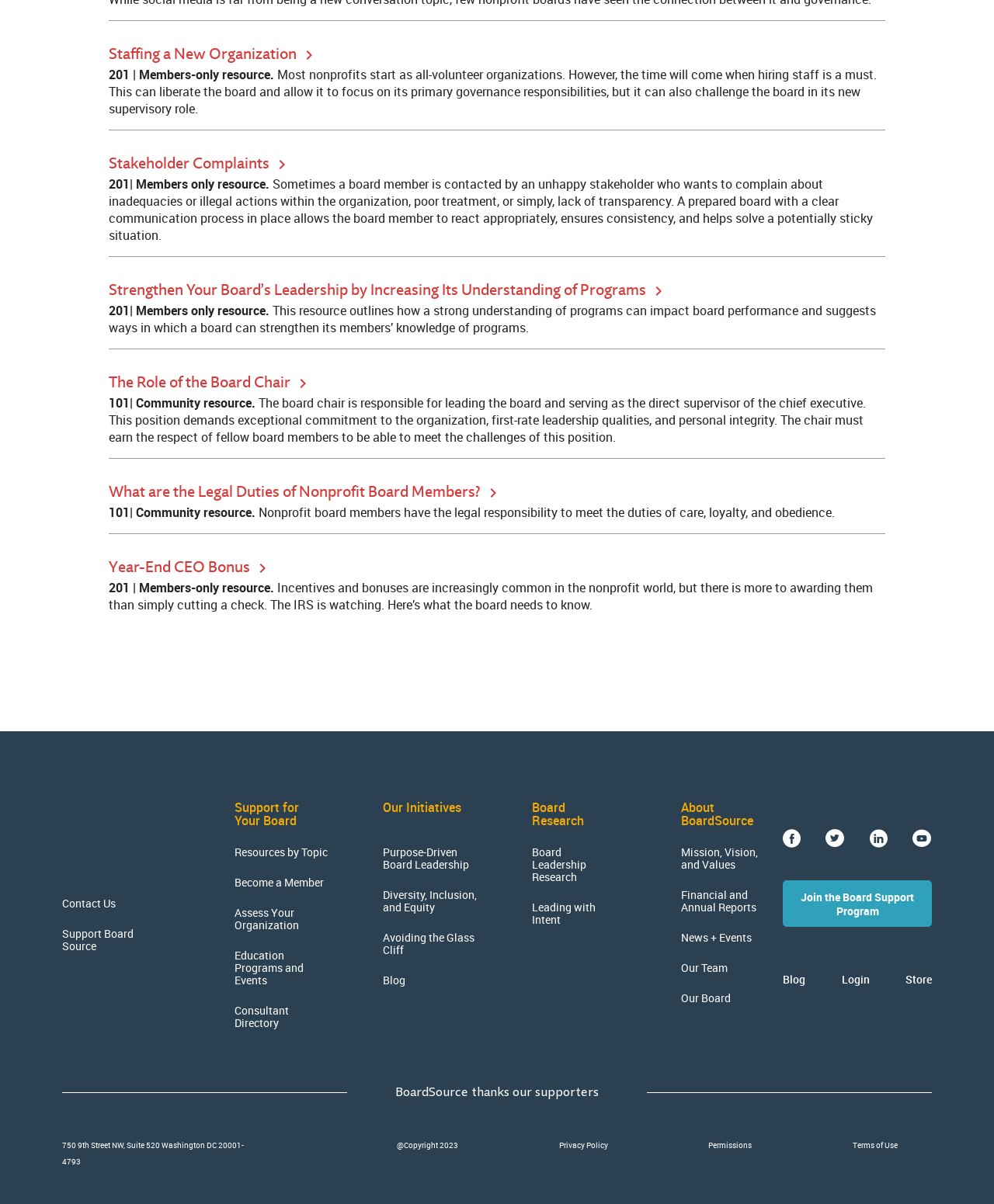Provide the bounding box coordinates for the UI element that is described as: "Join the Board Support Program".

[0.788, 0.731, 0.937, 0.77]